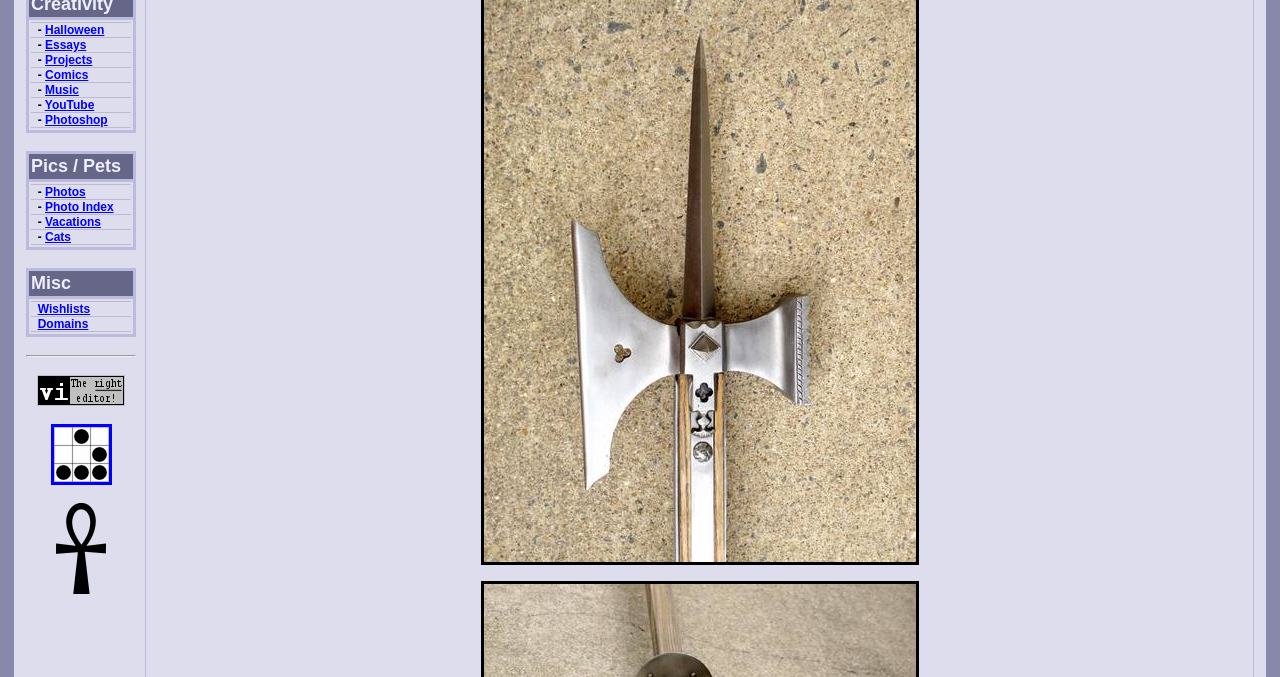Bounding box coordinates should be in the format (top-left x, top-left y, bottom-right x, bottom-right y) and all values should be floating point numbers between 0 and 1. Determine the bounding box coordinate for the UI element described as: - Photo Index

[0.024, 0.295, 0.102, 0.316]